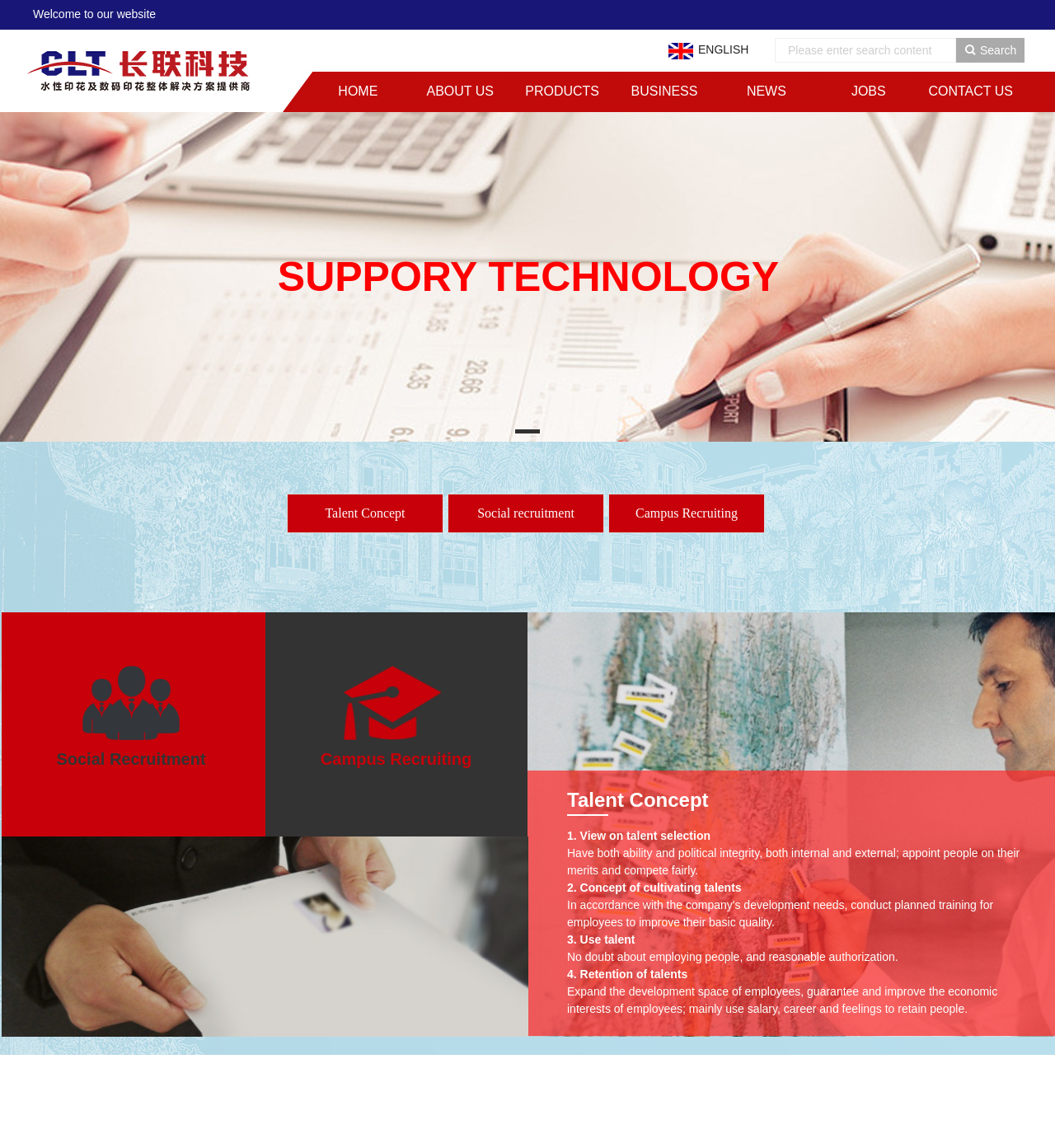Please identify the bounding box coordinates of the element that needs to be clicked to execute the following command: "View ABOUT US". Provide the bounding box using four float numbers between 0 and 1, formatted as [left, top, right, bottom].

[0.393, 0.065, 0.479, 0.094]